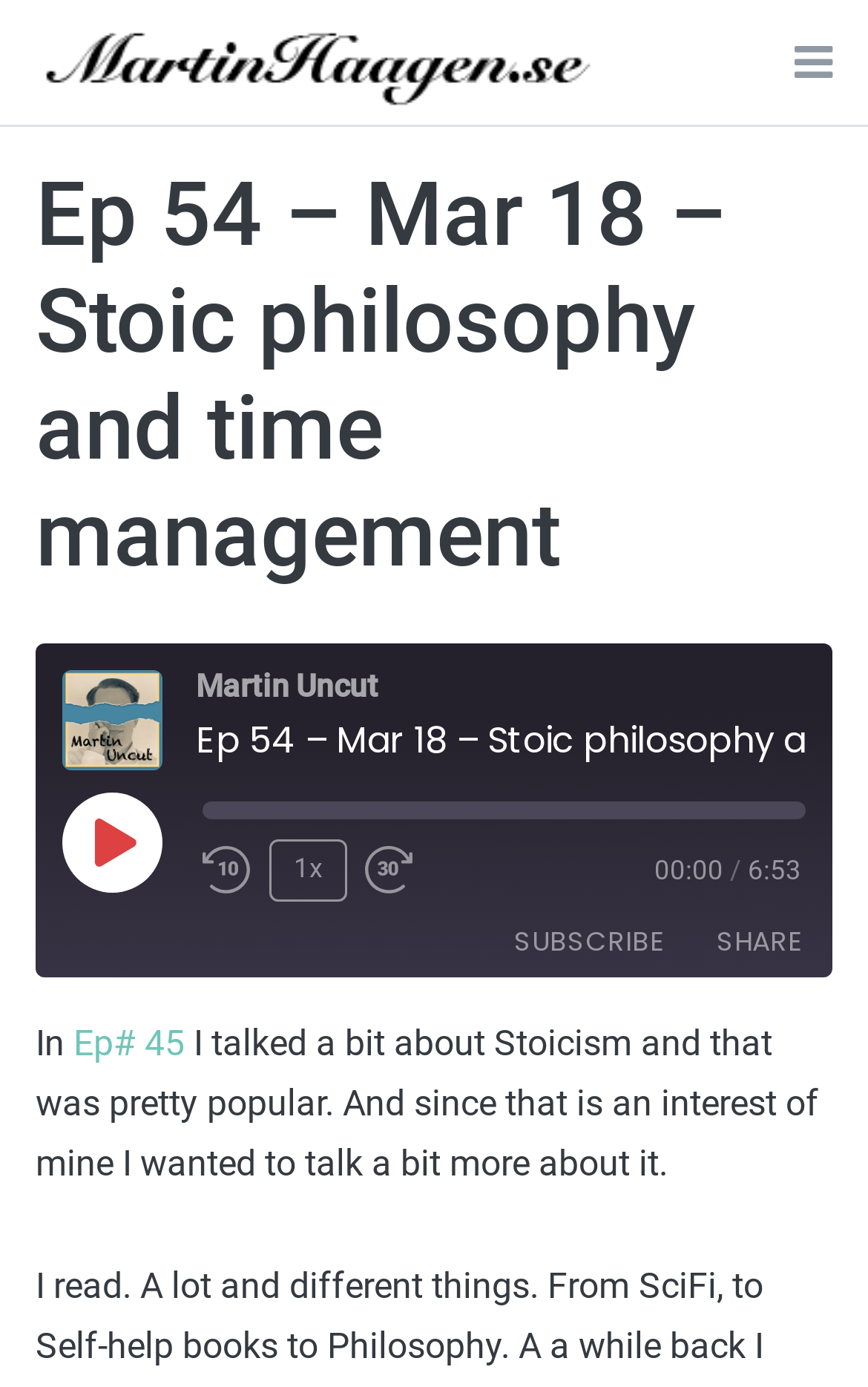Indicate the bounding box coordinates of the element that must be clicked to execute the instruction: "Copy the RSS feed URL". The coordinates should be given as four float numbers between 0 and 1, i.e., [left, top, right, bottom].

[0.872, 0.773, 0.941, 0.823]